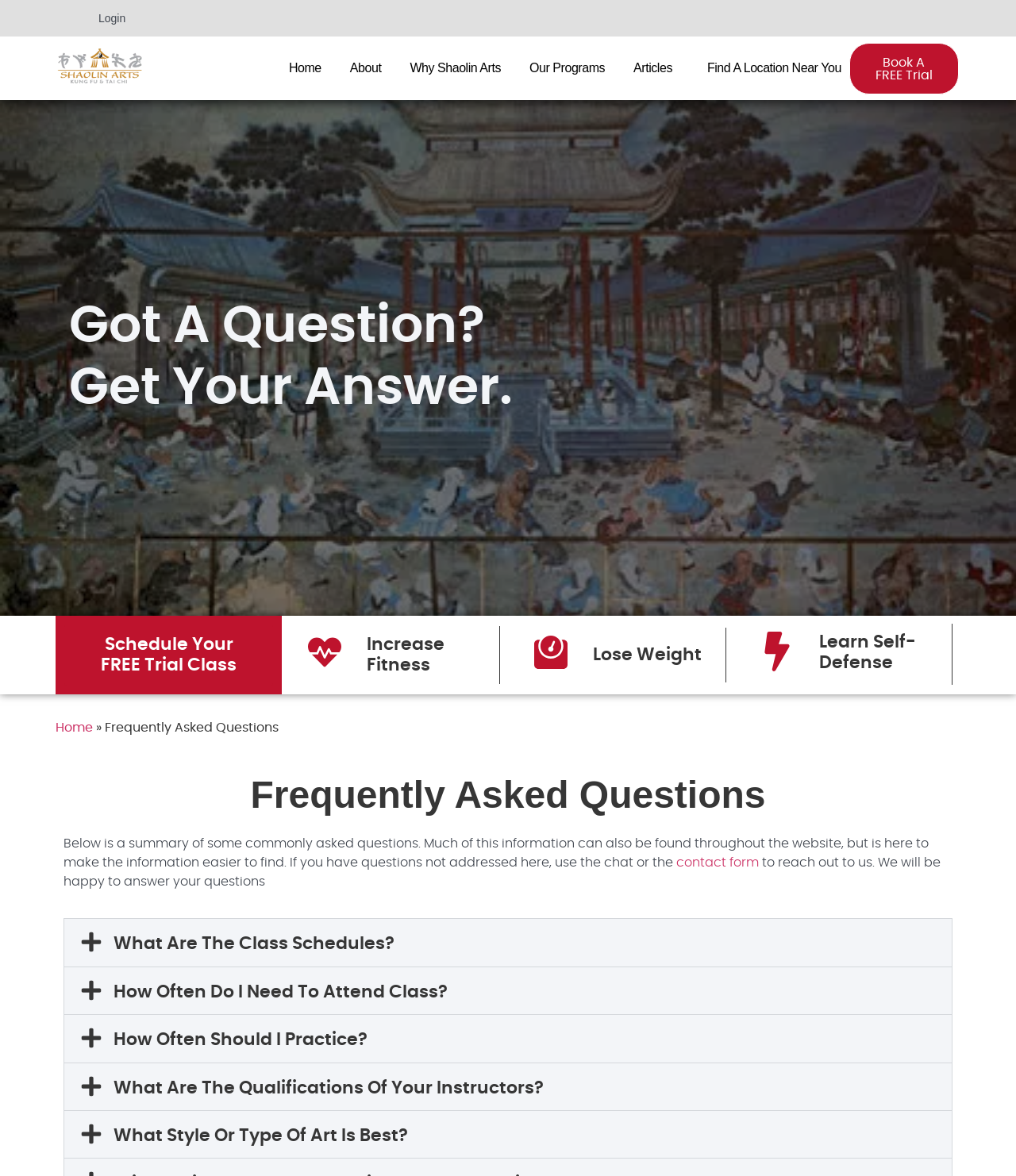Identify the bounding box of the HTML element described as: "Our Programs".

[0.513, 0.047, 0.603, 0.069]